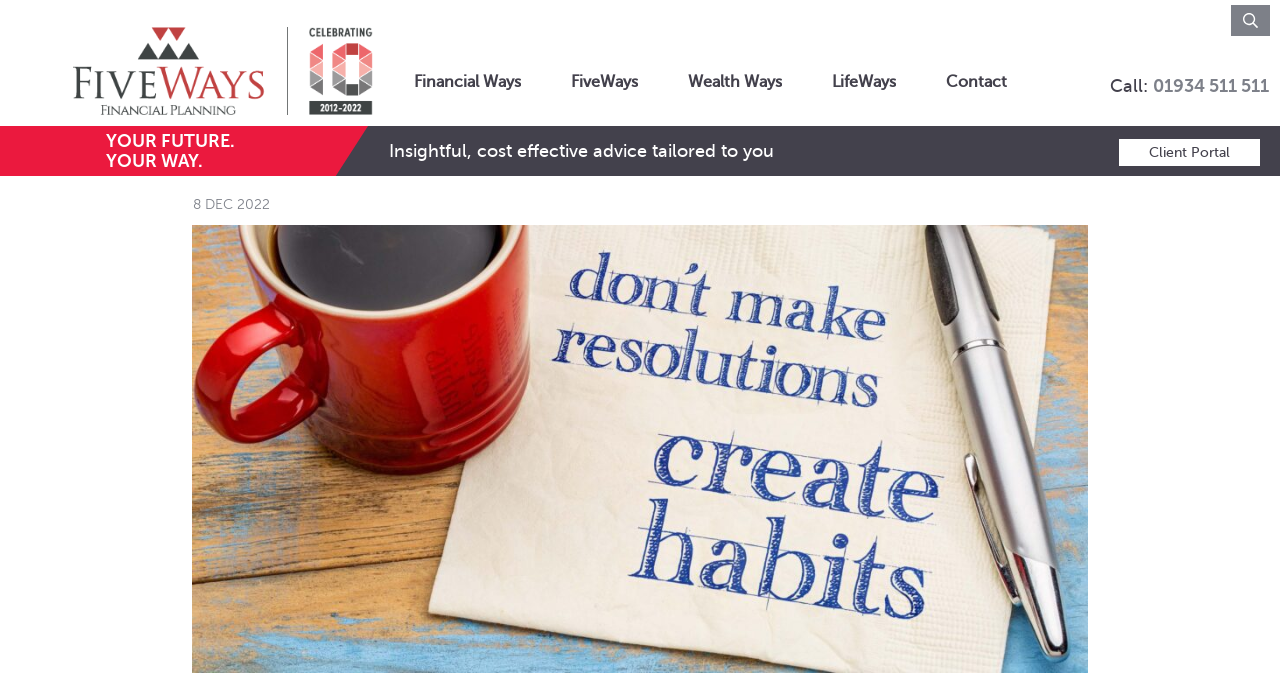Identify the coordinates of the bounding box for the element that must be clicked to accomplish the instruction: "click the search button".

[0.962, 0.007, 0.992, 0.052]